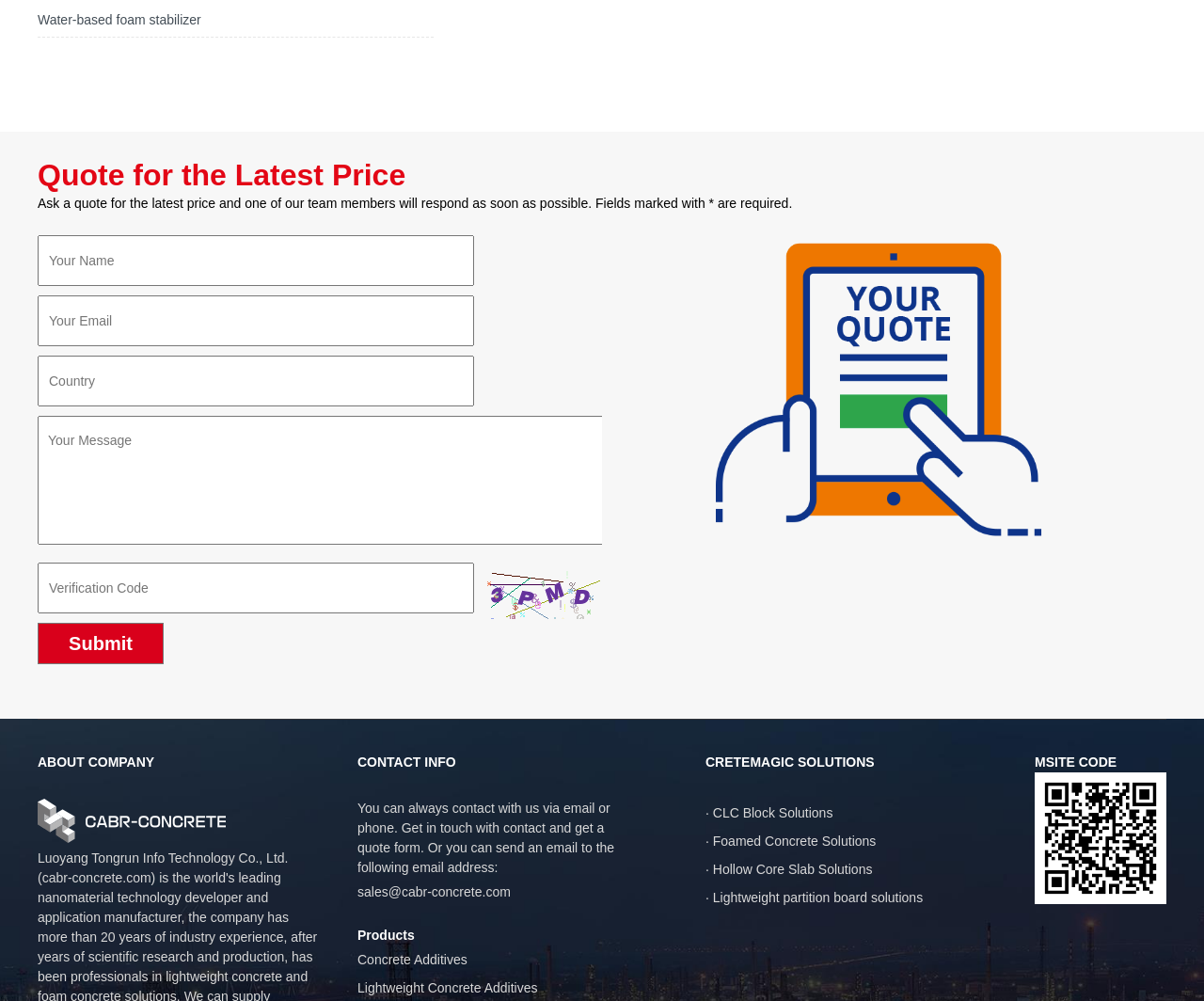What is the purpose of the quote form?
Please provide a single word or phrase answer based on the image.

Get latest price